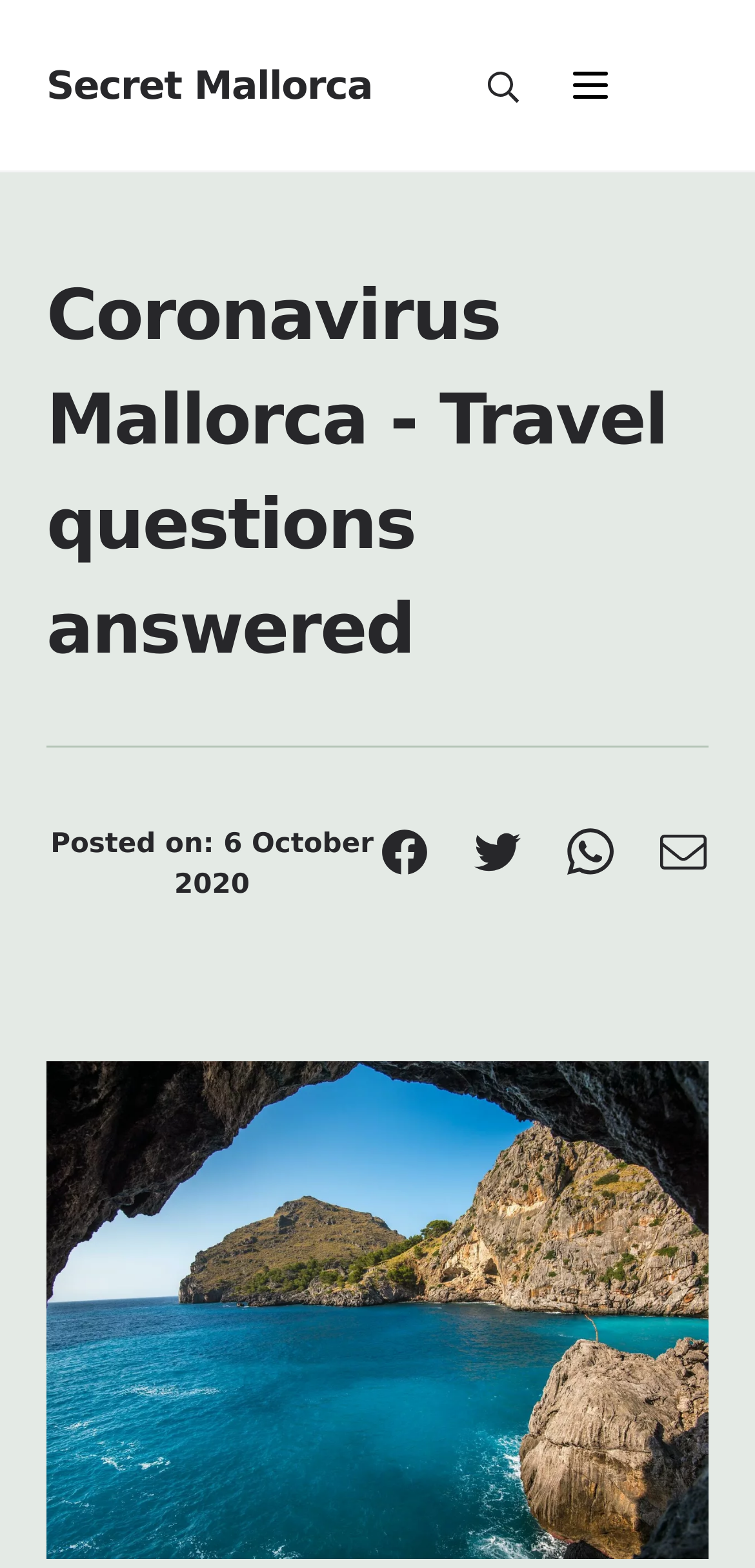Utilize the information from the image to answer the question in detail:
Is there a link to the website's homepage?

I found a link with the text 'Secret Mallorca' which is likely a link to the website's homepage, given its position and prominence on the webpage.